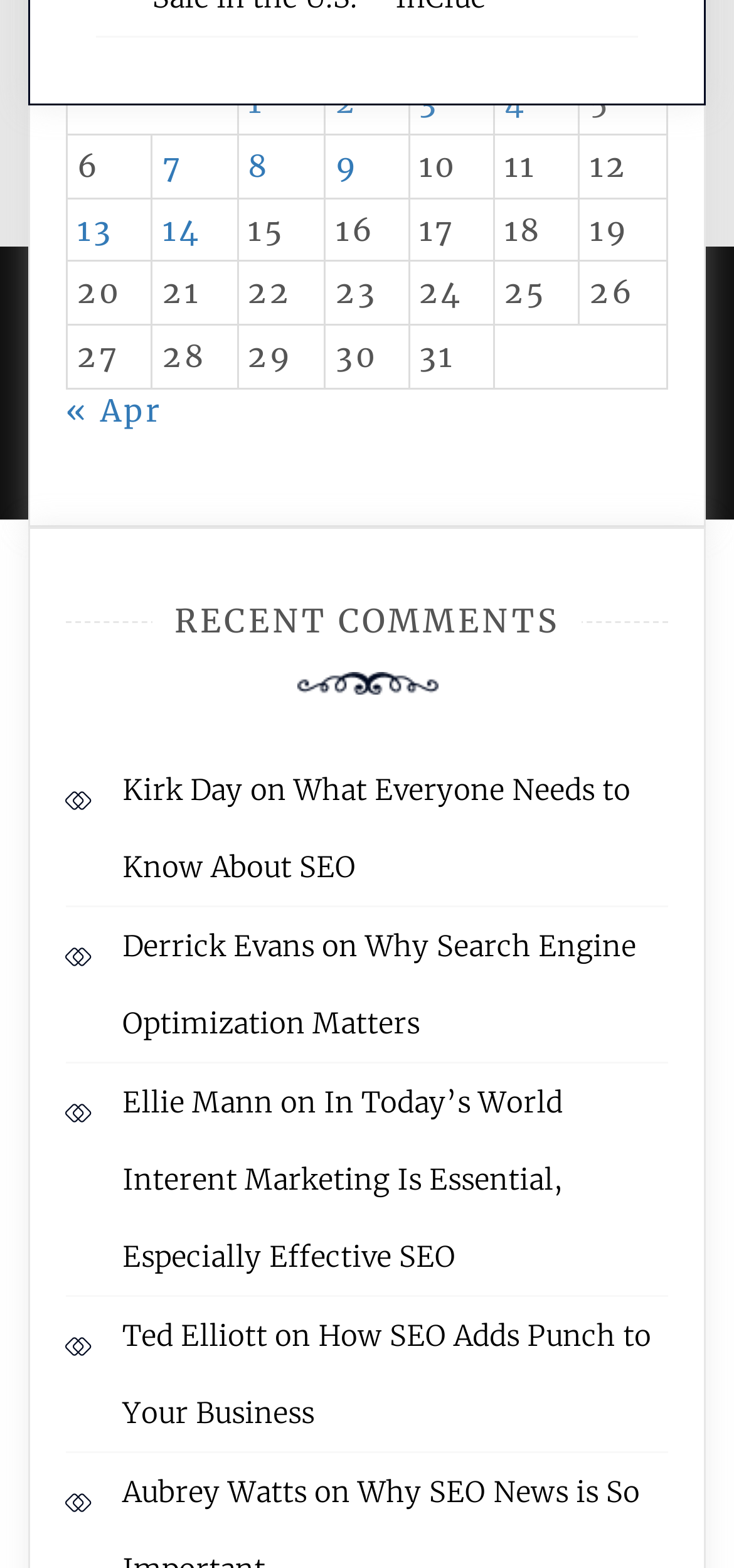Identify the bounding box coordinates for the element that needs to be clicked to fulfill this instruction: "View 'RECENT COMMENTS'". Provide the coordinates in the format of four float numbers between 0 and 1: [left, top, right, bottom].

[0.09, 0.388, 0.91, 0.405]